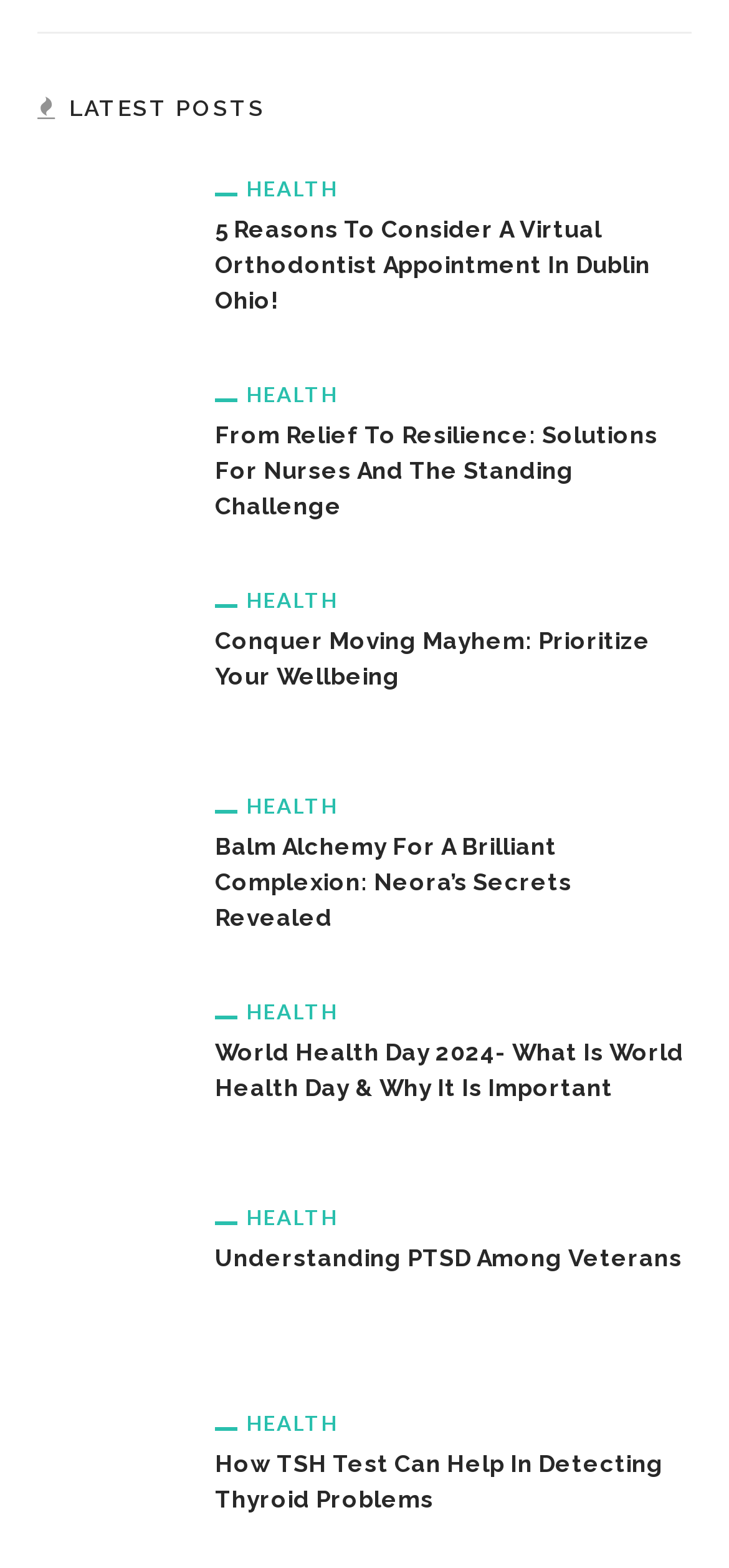Can you provide the bounding box coordinates for the element that should be clicked to implement the instruction: "Discover Balm Alchemy for a Brilliant Complexion: Neora’s Secrets Revealed"?

[0.051, 0.542, 0.256, 0.561]